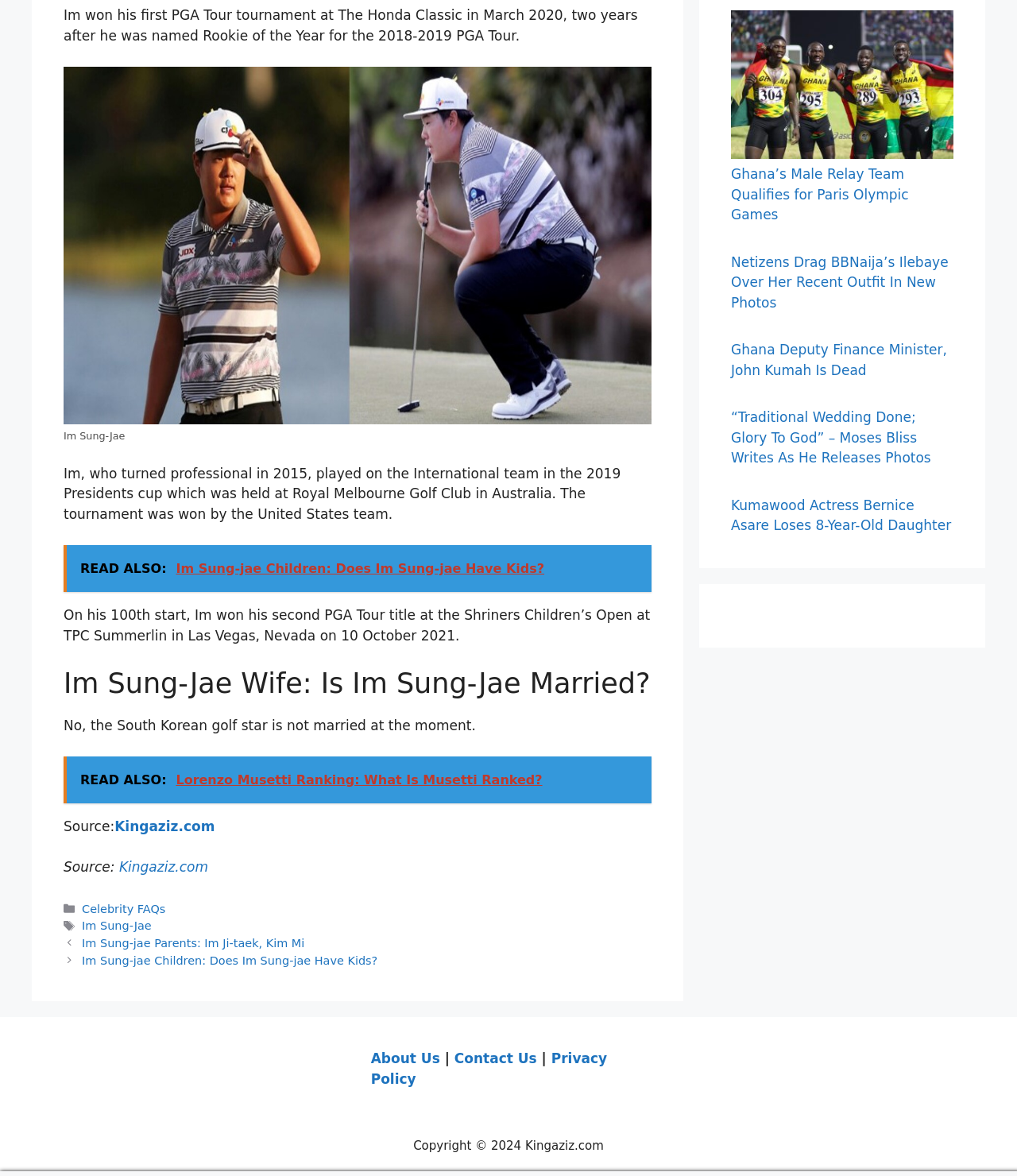Find the bounding box coordinates of the clickable region needed to perform the following instruction: "Read about Im Sung-Jae's wife". The coordinates should be provided as four float numbers between 0 and 1, i.e., [left, top, right, bottom].

[0.062, 0.567, 0.641, 0.595]